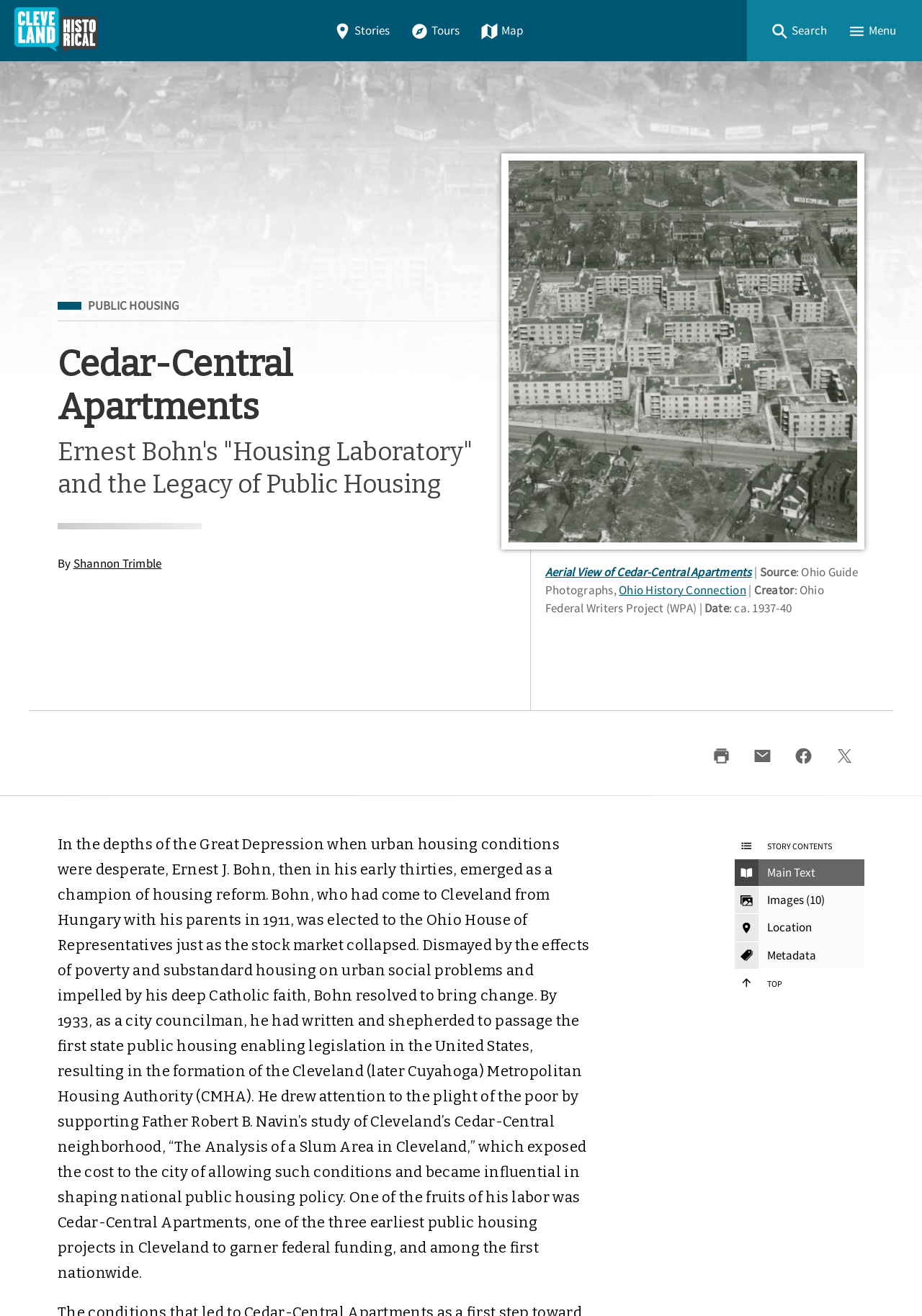Use a single word or phrase to answer the question: What is the approximate year of the aerial view image?

1937-40